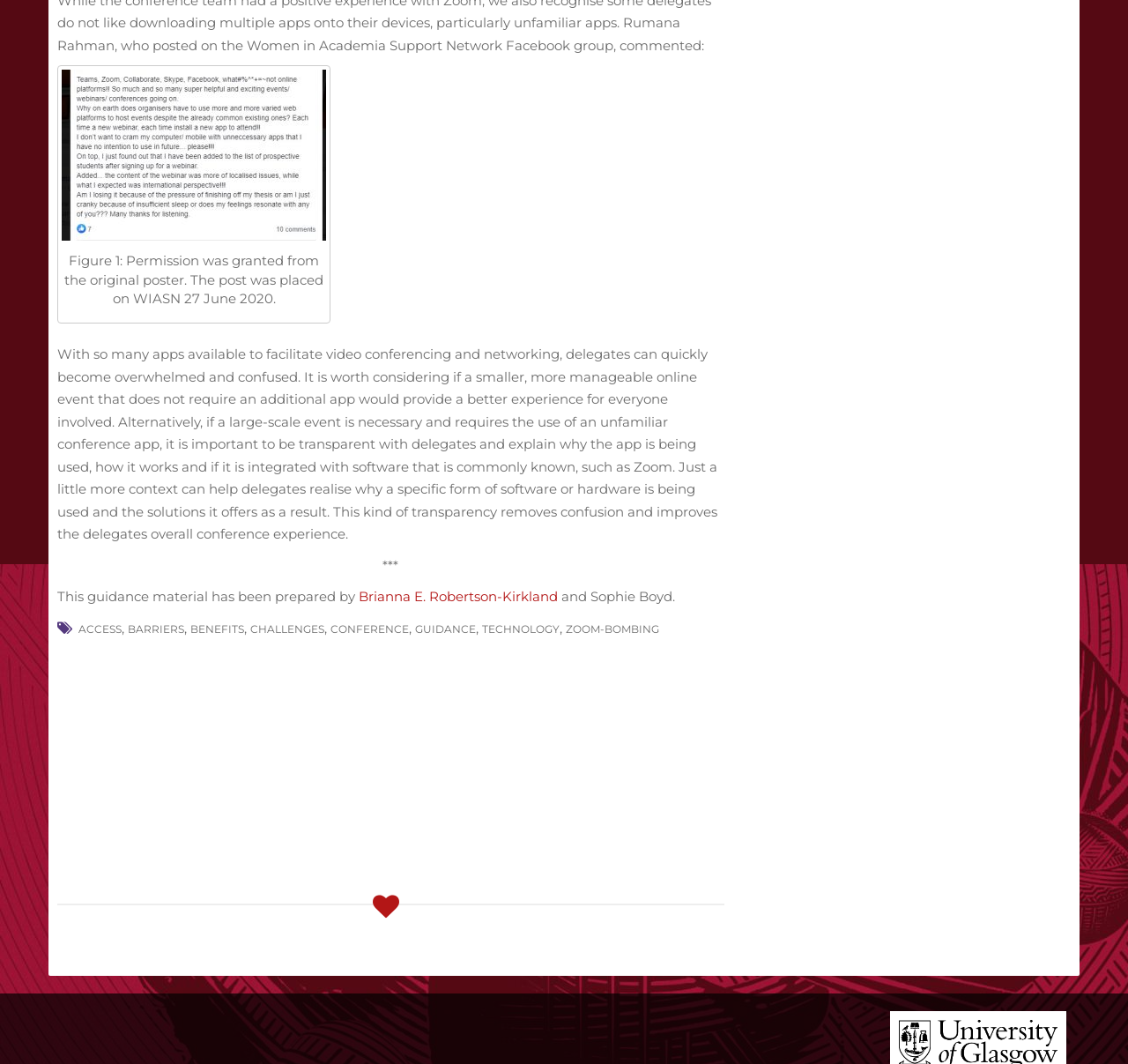Find the bounding box coordinates of the element to click in order to complete this instruction: "Visit the University of Glasgow website". The bounding box coordinates must be four float numbers between 0 and 1, denoted as [left, top, right, bottom].

[0.789, 0.975, 0.945, 0.987]